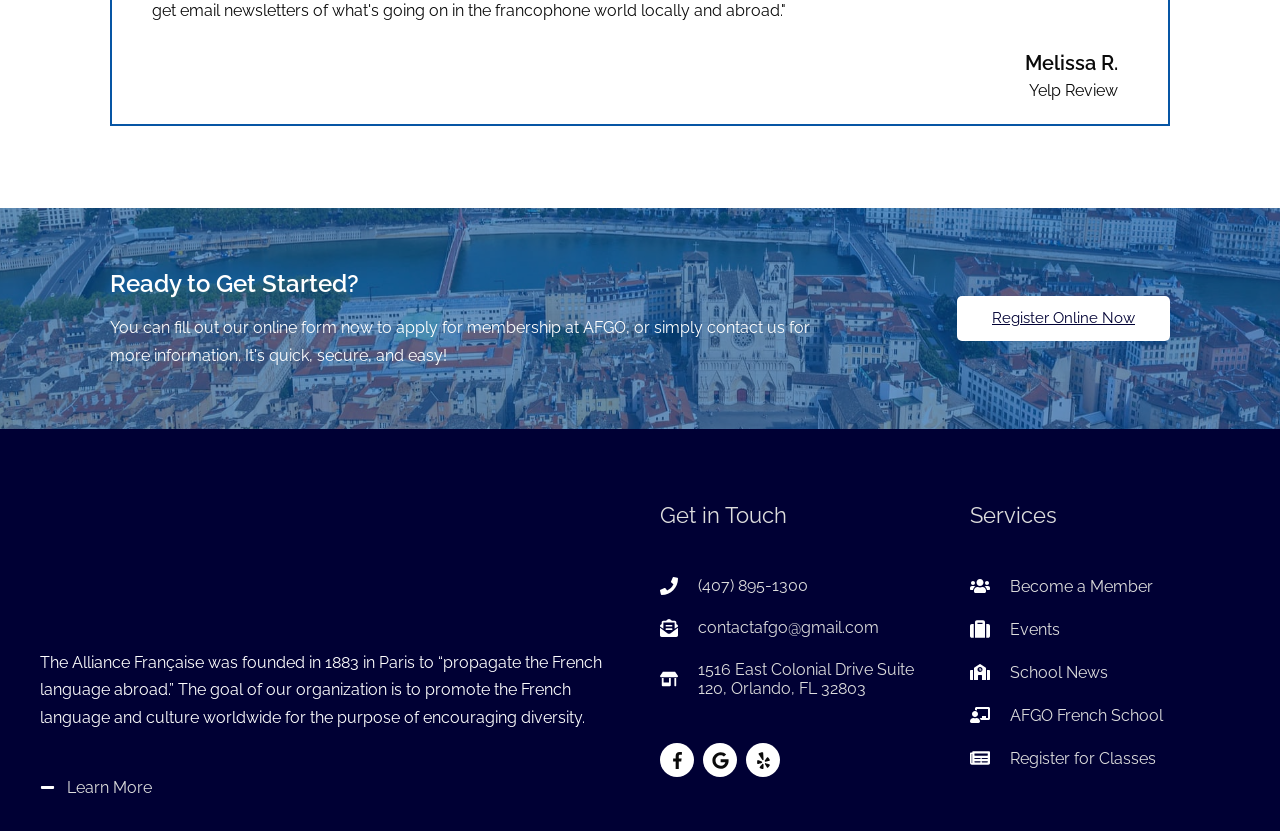Please mark the bounding box coordinates of the area that should be clicked to carry out the instruction: "Call the phone number".

[0.545, 0.694, 0.631, 0.717]